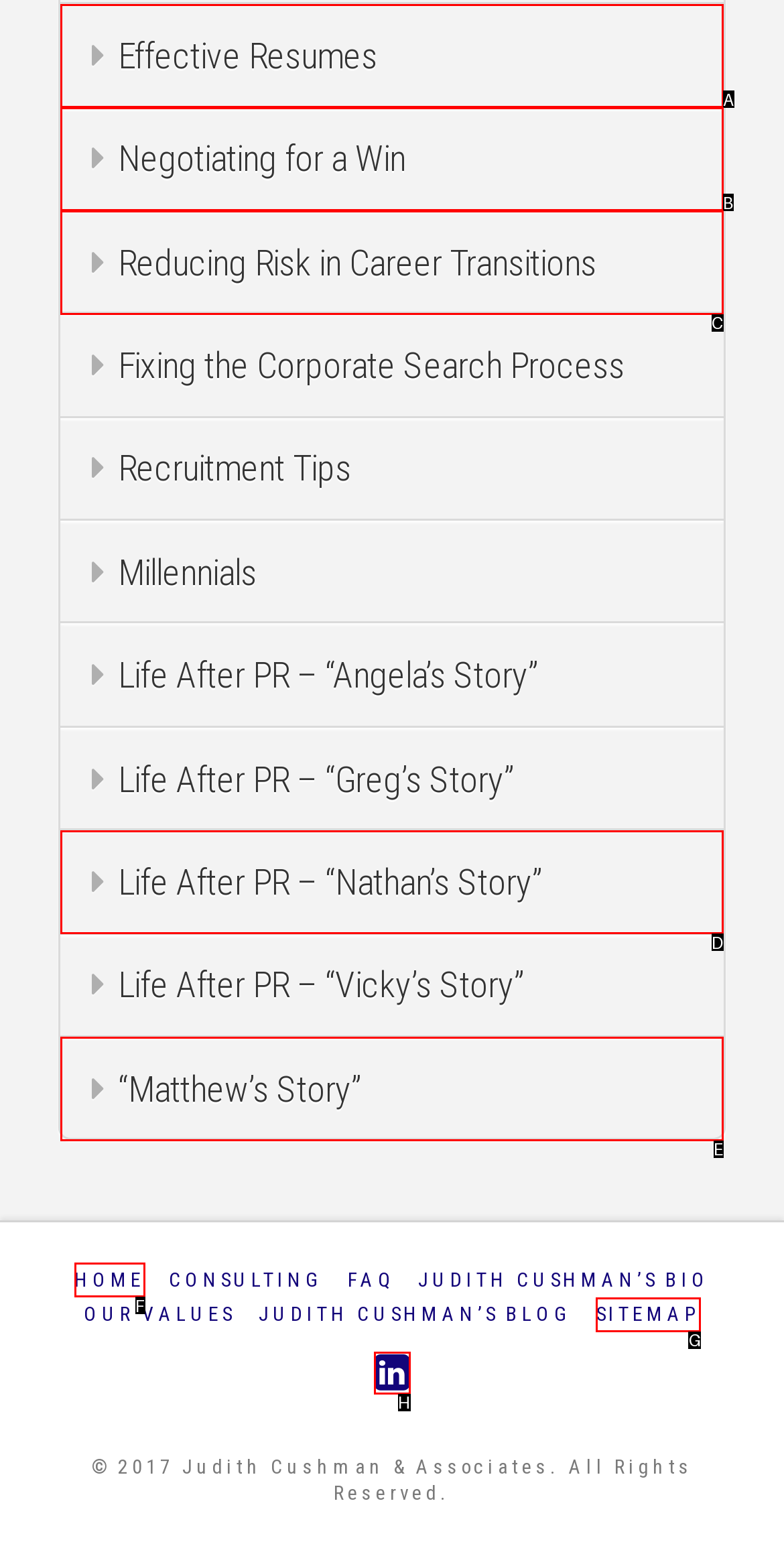Which UI element's letter should be clicked to achieve the task: go to HOME
Provide the letter of the correct choice directly.

F